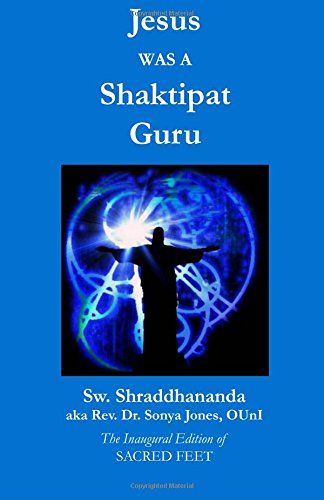What is the title of the book?
Please craft a detailed and exhaustive response to the question.

The question asks about the title of the book. According to the caption, the title is prominently displayed in bold white letters at the top of the book cover, which is 'Jesus Was a Shaktipat Guru'.